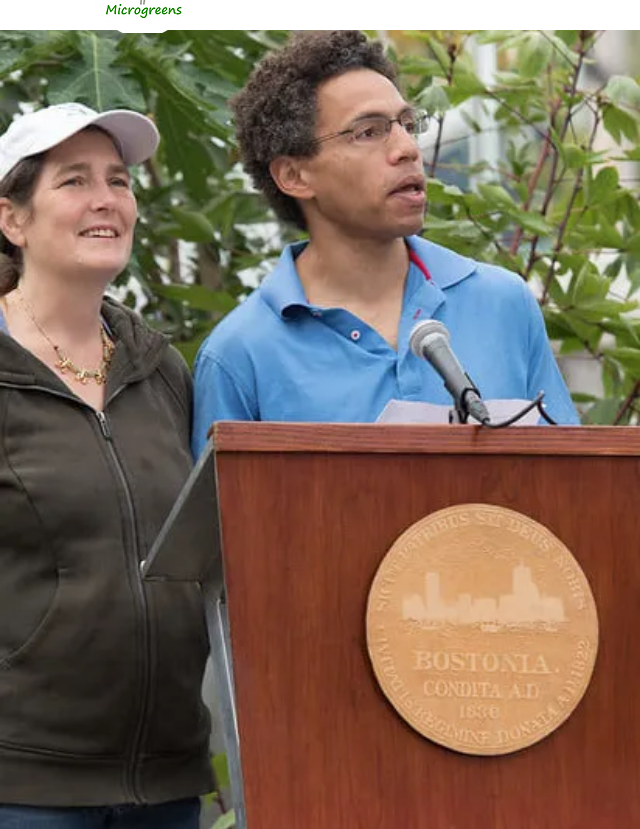Provide a comprehensive description of the image.

In this engaging image, two individuals stand at a podium bearing the emblem of Boston, conveying their message in a lush, green environment. The woman on the left, dressed in a casual hat and dark jacket, smiles warmly as she listens intently. Beside her, the man wears a light blue shirt and glasses, holding papers in one hand while speaking into a microphone. The backdrop highlights vibrant plants, emphasizing their connection to nature and community, likely during an event that celebrates local agriculture or sustainability initiatives, aligning with the mission of We Grow Microgreens, LLC.